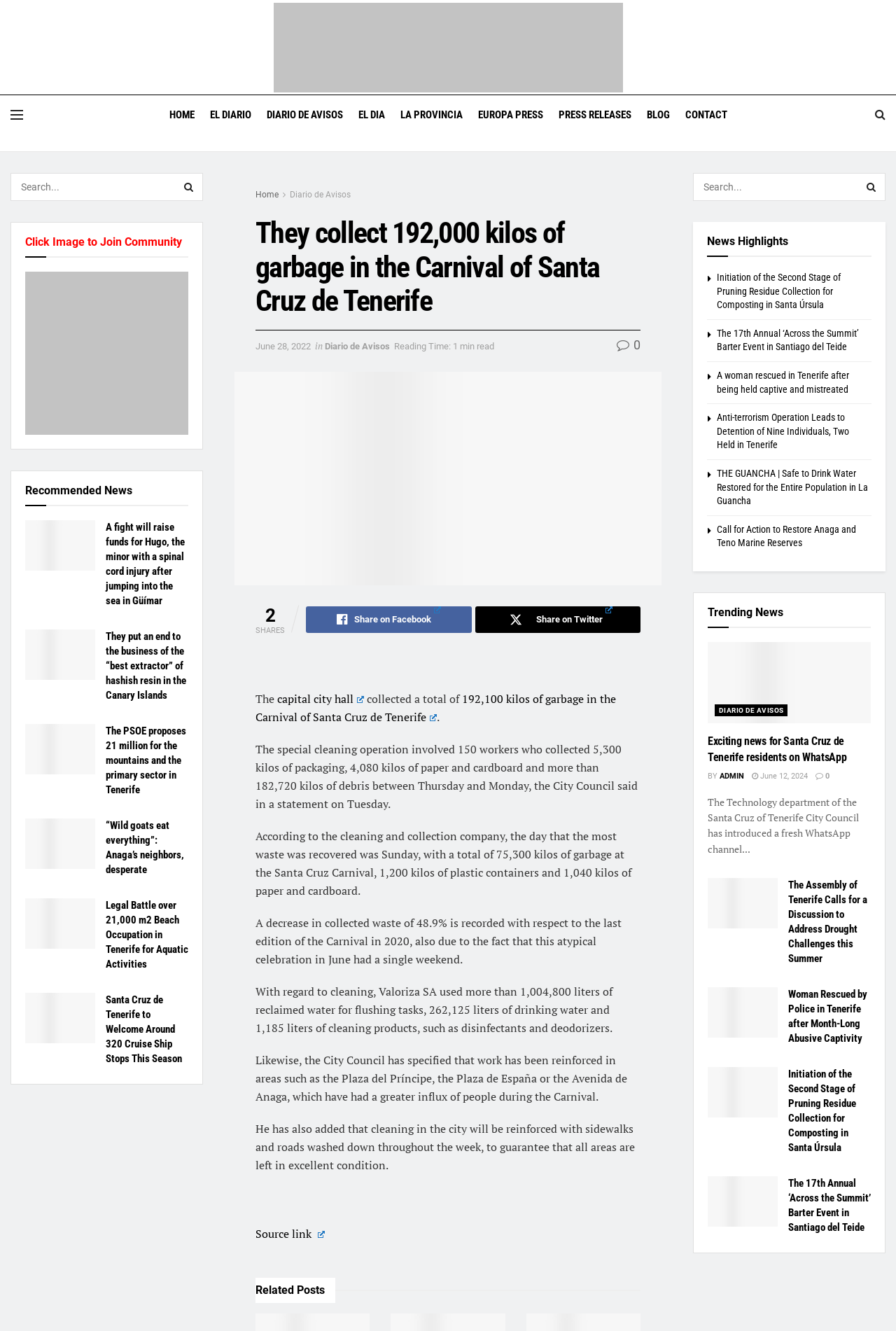Identify the bounding box coordinates for the element you need to click to achieve the following task: "Click on the Related Posts section". Provide the bounding box coordinates as four float numbers between 0 and 1, in the form [left, top, right, bottom].

[0.285, 0.96, 0.374, 0.979]